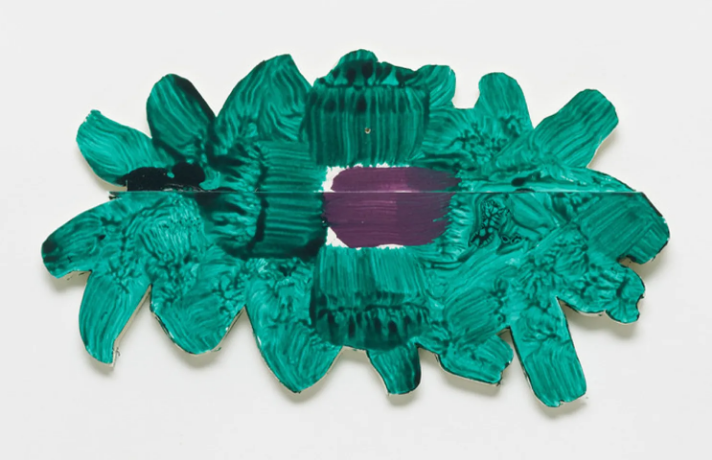Describe the image with as much detail as possible.

This artwork, titled "Richard Tuttle," is a striking piece featured in the exhibition "Richard Tuttle. 26" held at PACE in New York from May 6 to June 11, 2016. The vibrant piece showcases an organic, floral-like form painted in bold shades of teal and a deep purple center, demonstrating Tuttle's exploration of color, shape, and texture. The interplay between the flowing outlines and the intense color palette invites viewers to engage with the artwork intimately, reflecting Tuttle's innovative approach to sculpture and painting. This piece exemplifies his unique artistic vision, blending simplicity with complexity, characteristic of his long-standing career.